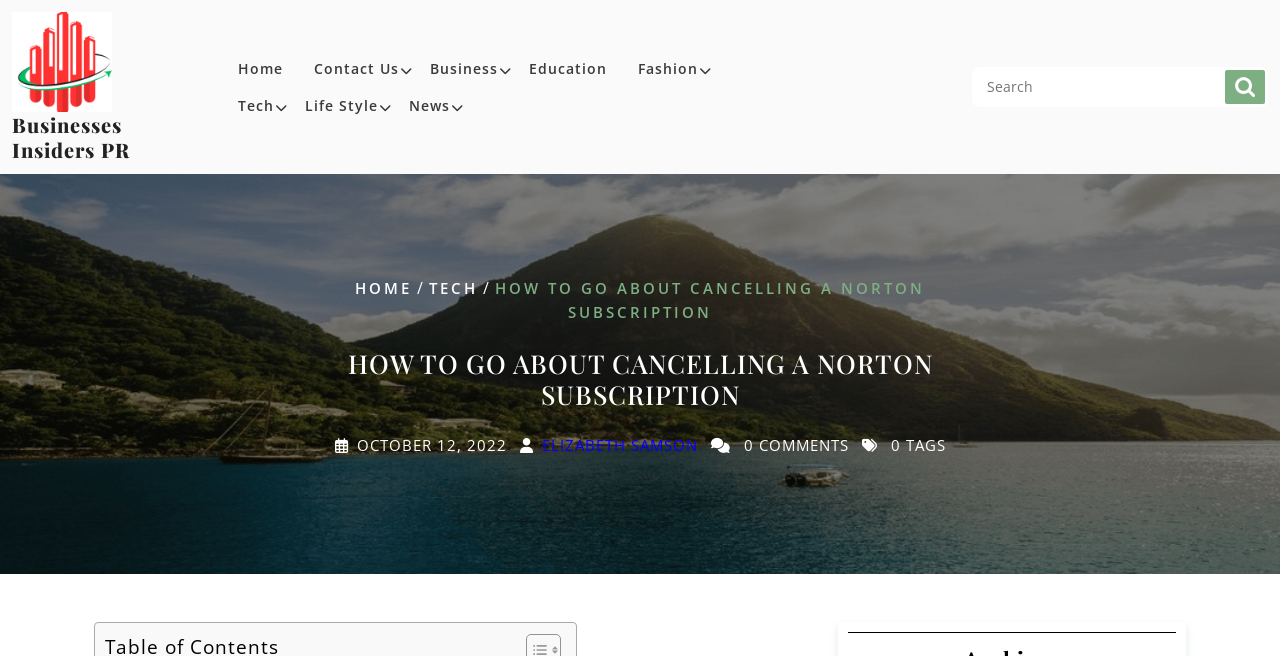What is the date of the article?
Examine the screenshot and reply with a single word or phrase.

October 12, 2022